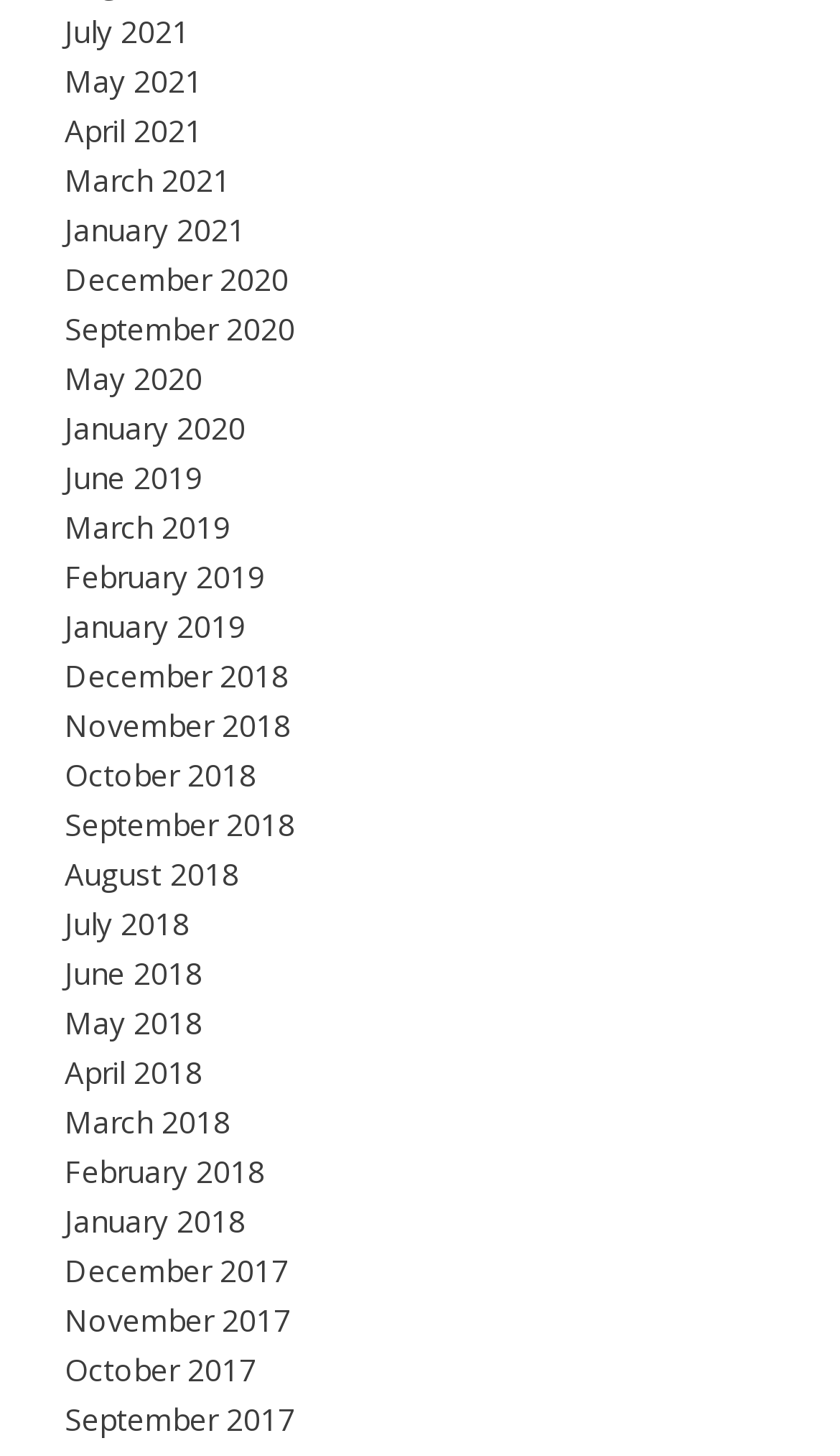Utilize the details in the image to thoroughly answer the following question: What is the earliest month and year available on this webpage?

I looked at the links on the webpage and found that the earliest month and year available is January 2017, although it's not explicitly shown, we can infer it from the sequence of links.